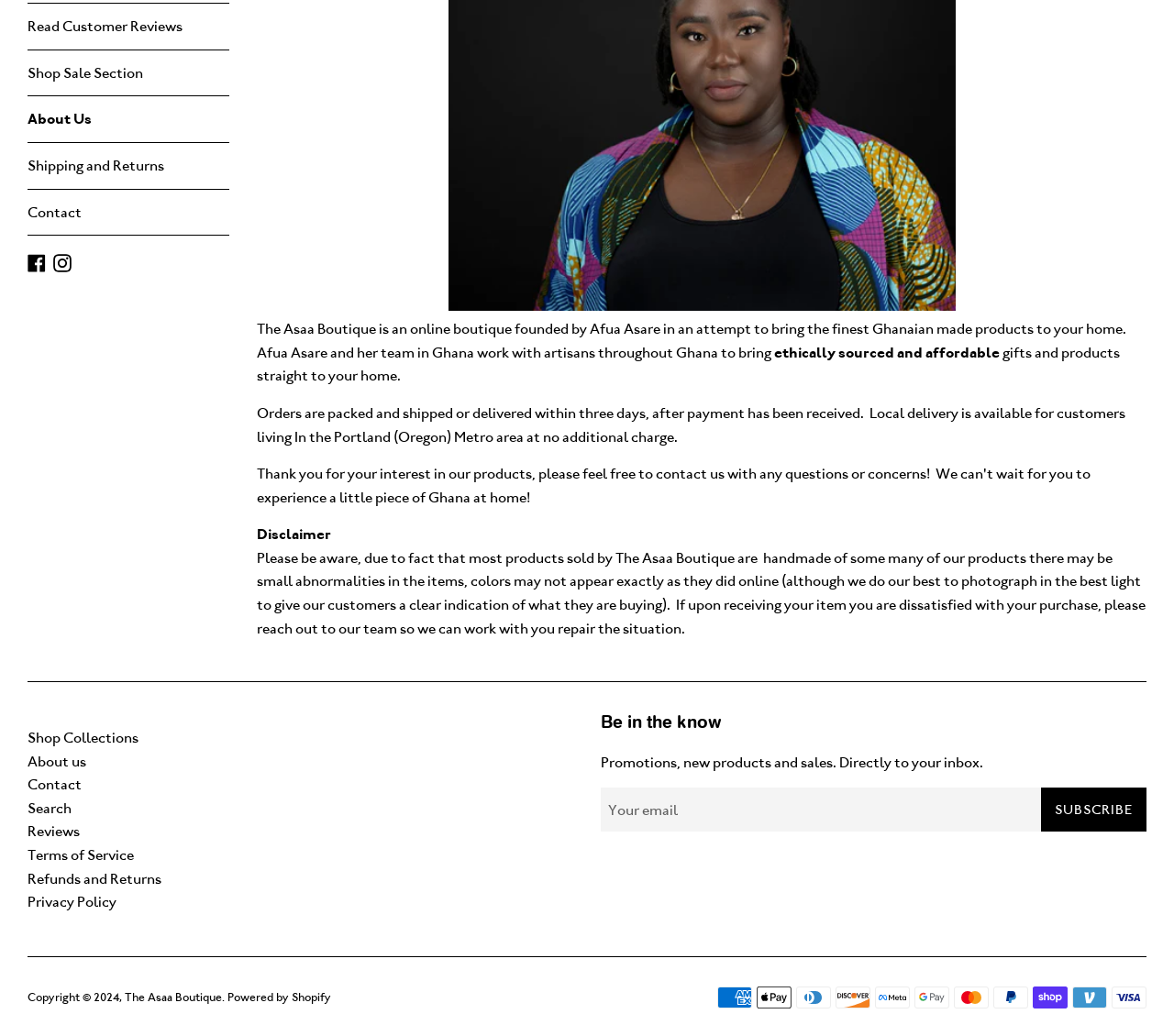Please predict the bounding box coordinates (top-left x, top-left y, bottom-right x, bottom-right y) for the UI element in the screenshot that fits the description: parent_node: SUBSCRIBE name="contact[email]" placeholder="Your email"

[0.512, 0.76, 0.887, 0.803]